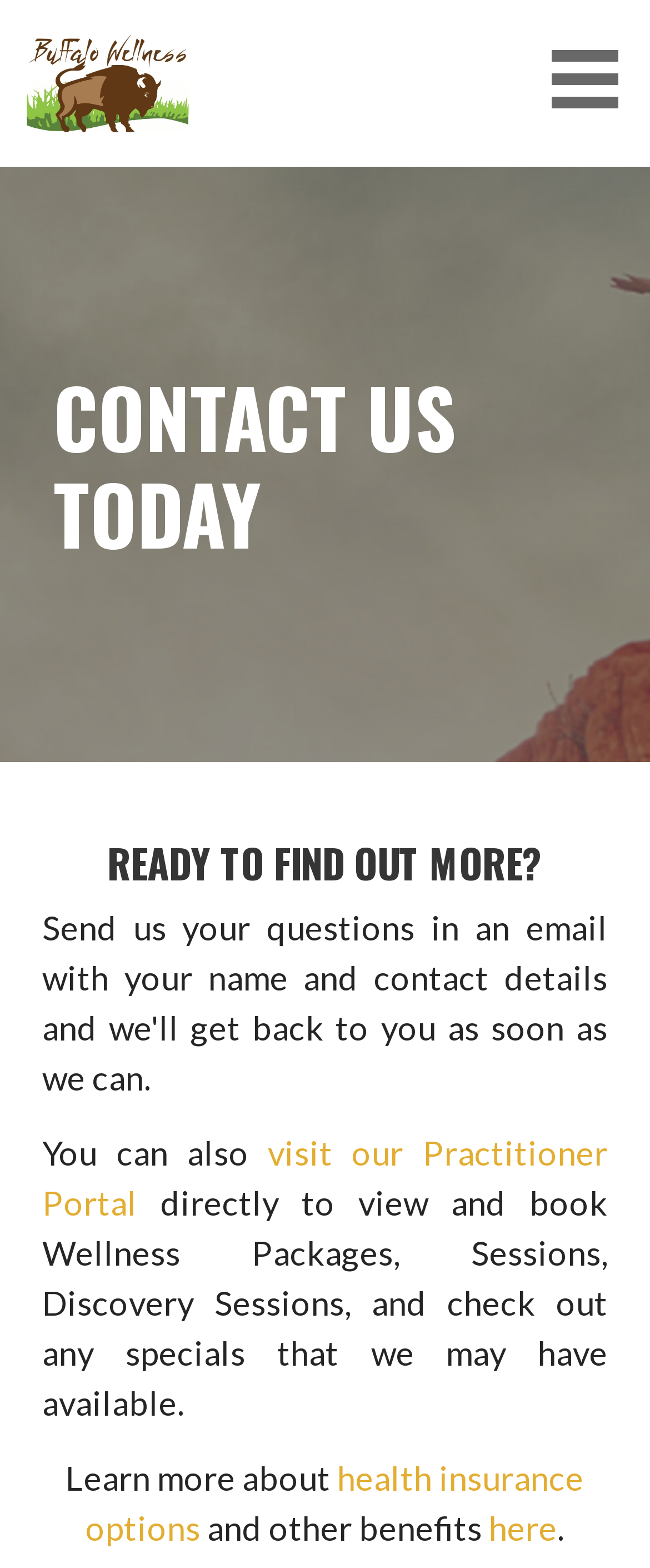What is the call-to-action on the webpage?
Based on the image content, provide your answer in one word or a short phrase.

Contact us today